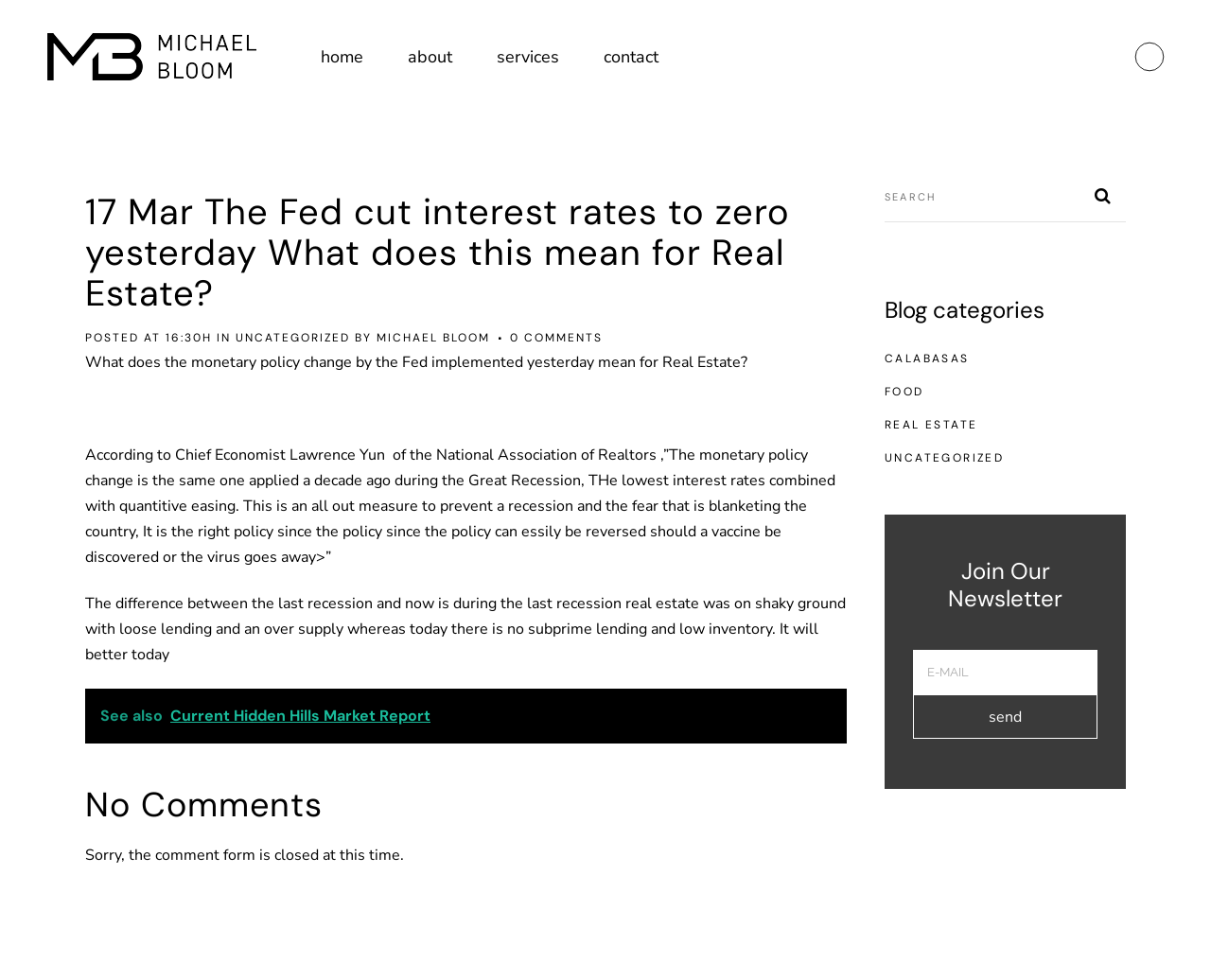Please determine the bounding box coordinates for the UI element described here. Use the format (top-left x, top-left y, bottom-right x, bottom-right y) with values bounded between 0 and 1: Real Estate

[0.73, 0.426, 0.807, 0.441]